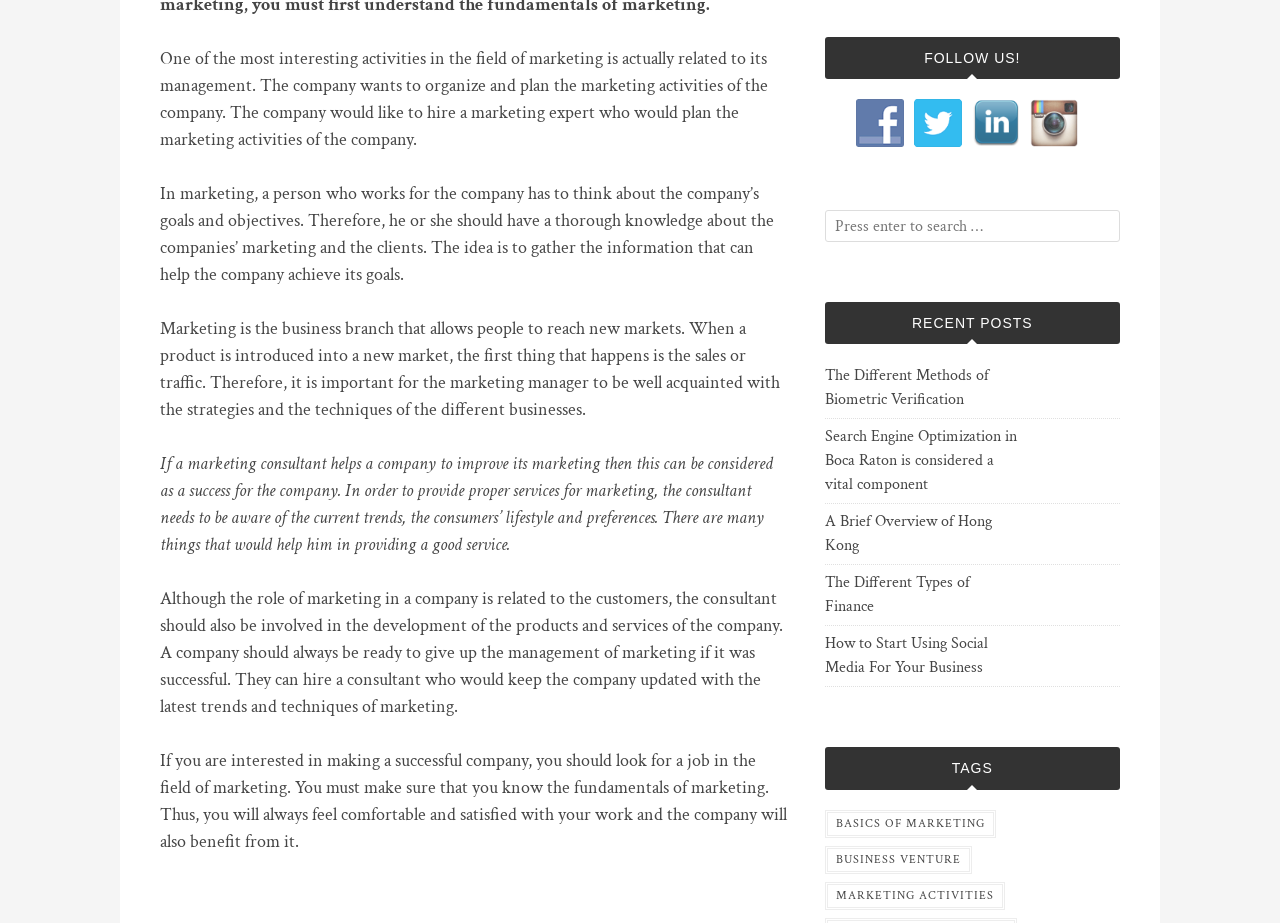Identify the bounding box of the HTML element described here: "The Different Types of Finance". Provide the coordinates as four float numbers between 0 and 1: [left, top, right, bottom].

[0.644, 0.619, 0.794, 0.671]